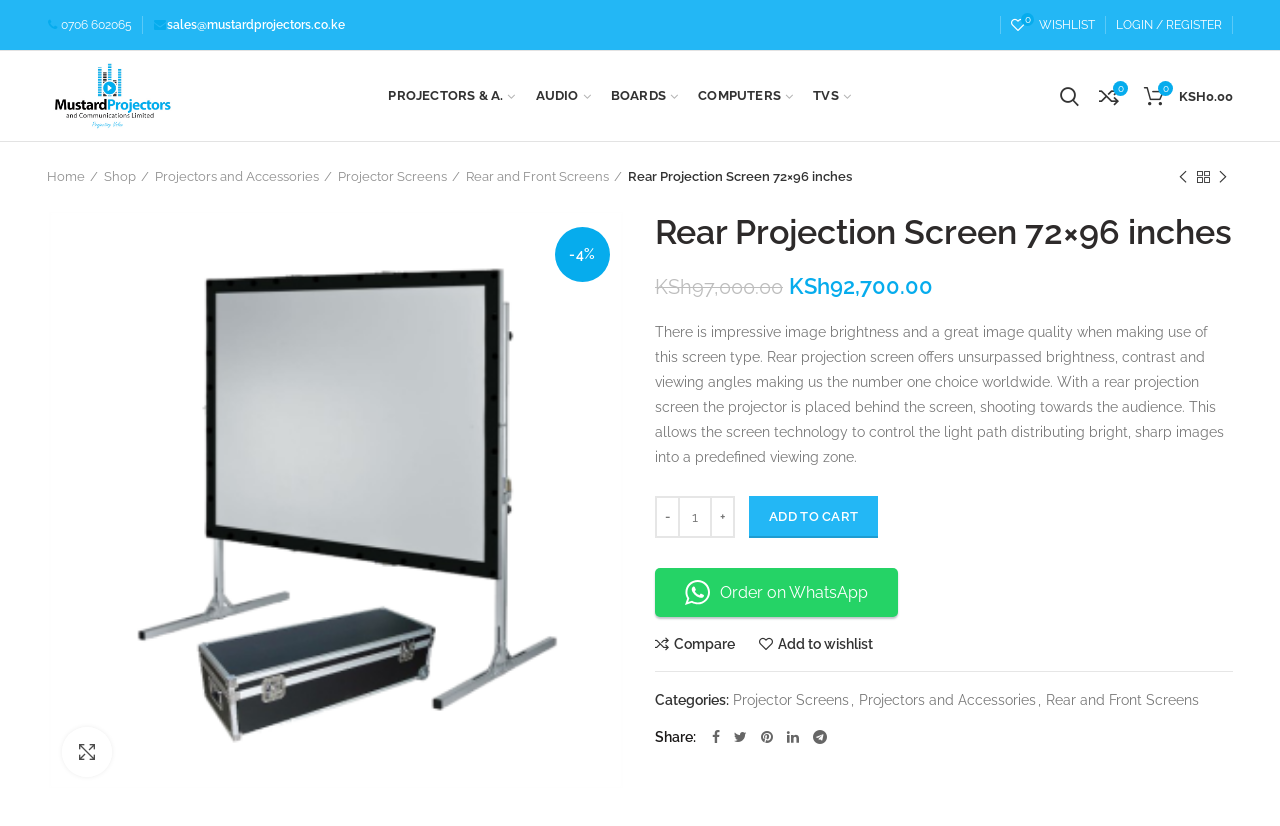Describe every aspect of the webpage comprehensively.

This webpage is about a product, specifically a Rear Projection Screen with dimensions 72×96 inches from Mustard Projectors. At the top, there is a navigation menu with links to the home page, shop, projectors and accessories, and more. Below the navigation menu, there is a breadcrumb trail showing the current page's location within the website's hierarchy.

On the left side, there is a section with links to the company's logo, sales email, and social media profiles. On the right side, there are links to the user's account, wishlist, and shopping cart.

The main content of the page is dedicated to the product description. There is a large image of the product, which can be enlarged by clicking on it. The product's name, "Rear Projection Screen 72×96 inches", is displayed prominently, along with its original and current prices. The current price is discounted by 4%.

Below the product information, there is a detailed description of the product, highlighting its features and benefits, such as impressive image brightness and great image quality. The description also explains how the rear projection screen works.

The page also includes a section for customers to add the product to their cart, with options to adjust the quantity and add it to their wishlist or compare it with other products. Additionally, there are links to share the product on social media platforms.

At the bottom of the page, there are links to related categories, such as Projector Screens, Projectors and Accessories, and Rear and Front Screens.